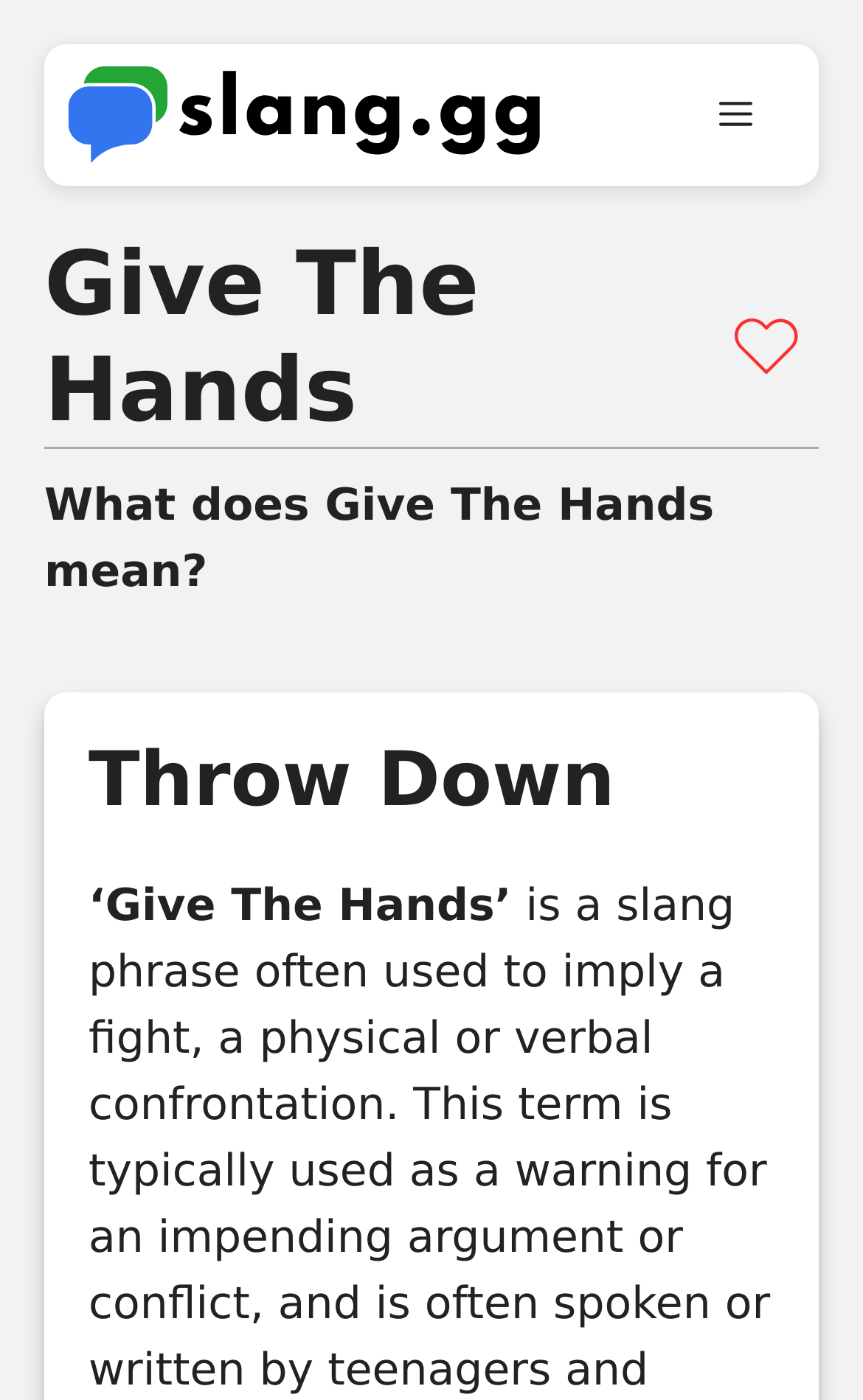Describe all visible elements and their arrangement on the webpage.

The webpage is about the slang phrase "Give The Hands" and its meaning. At the top, there is a banner with the site's name "Slang.GG" and a link to the site's homepage, accompanied by a small image of the site's logo. To the right of the banner, there is a navigation menu toggle button labeled "Menu" that, when expanded, controls the primary menu.

Below the banner, there is a large heading that reads "Give The Hands" in bold font. To the right of the heading, there are two identical images, possibly decorative or illustrative.

The main content of the page is a section that explains the meaning of the phrase "Give The Hands". The section starts with a subheading "What does Give The Hands mean?" followed by a brief description of the phrase, which is often used to imply a fight or a physical or verbal confrontation. The description is divided into two parts, with a subheading "Throw Down" that appears to be a related phrase or concept. The text is organized in a clear and readable format, with headings and paragraphs that make it easy to follow.